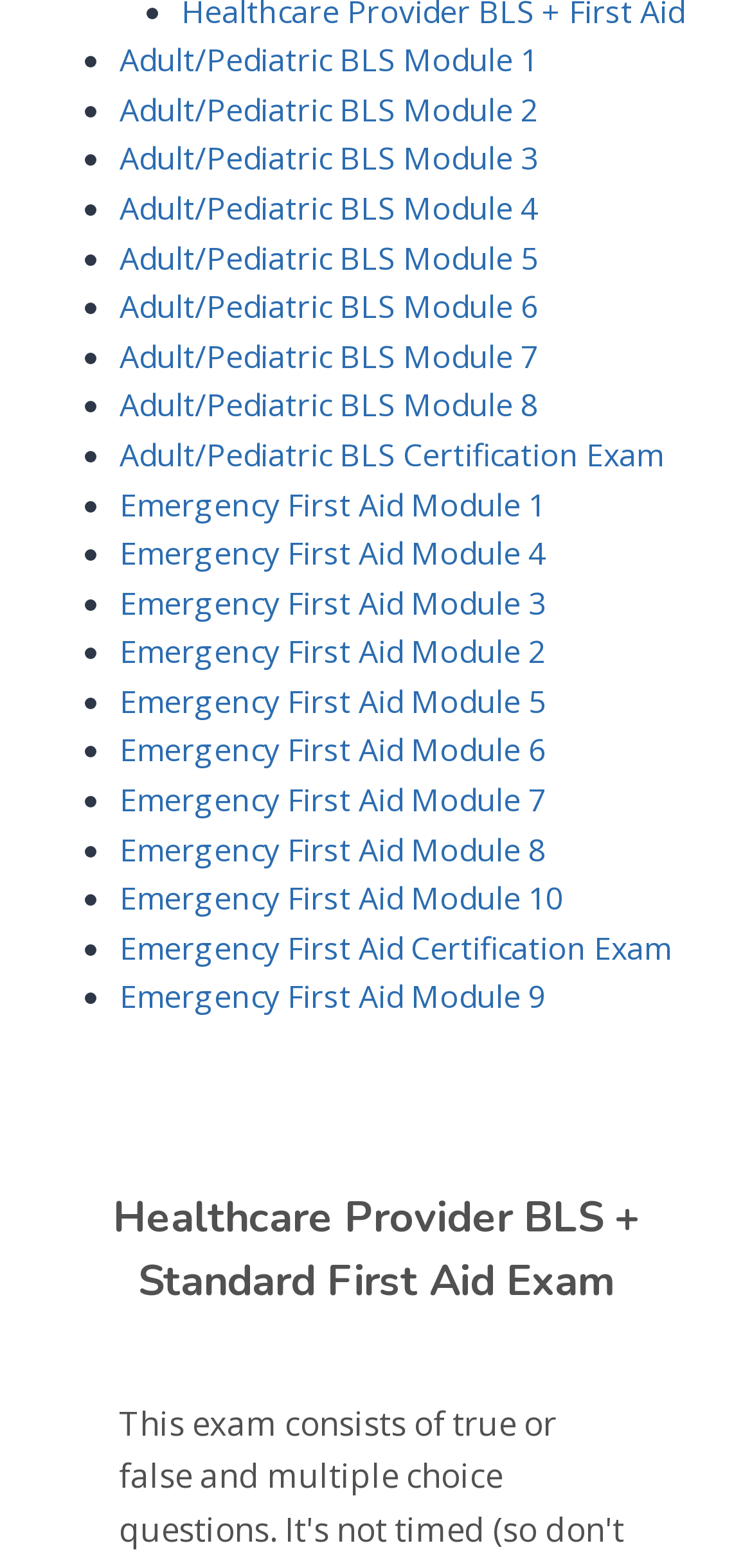Extract the bounding box of the UI element described as: "Emergency First Aid Certification Exam".

[0.159, 0.591, 0.892, 0.618]